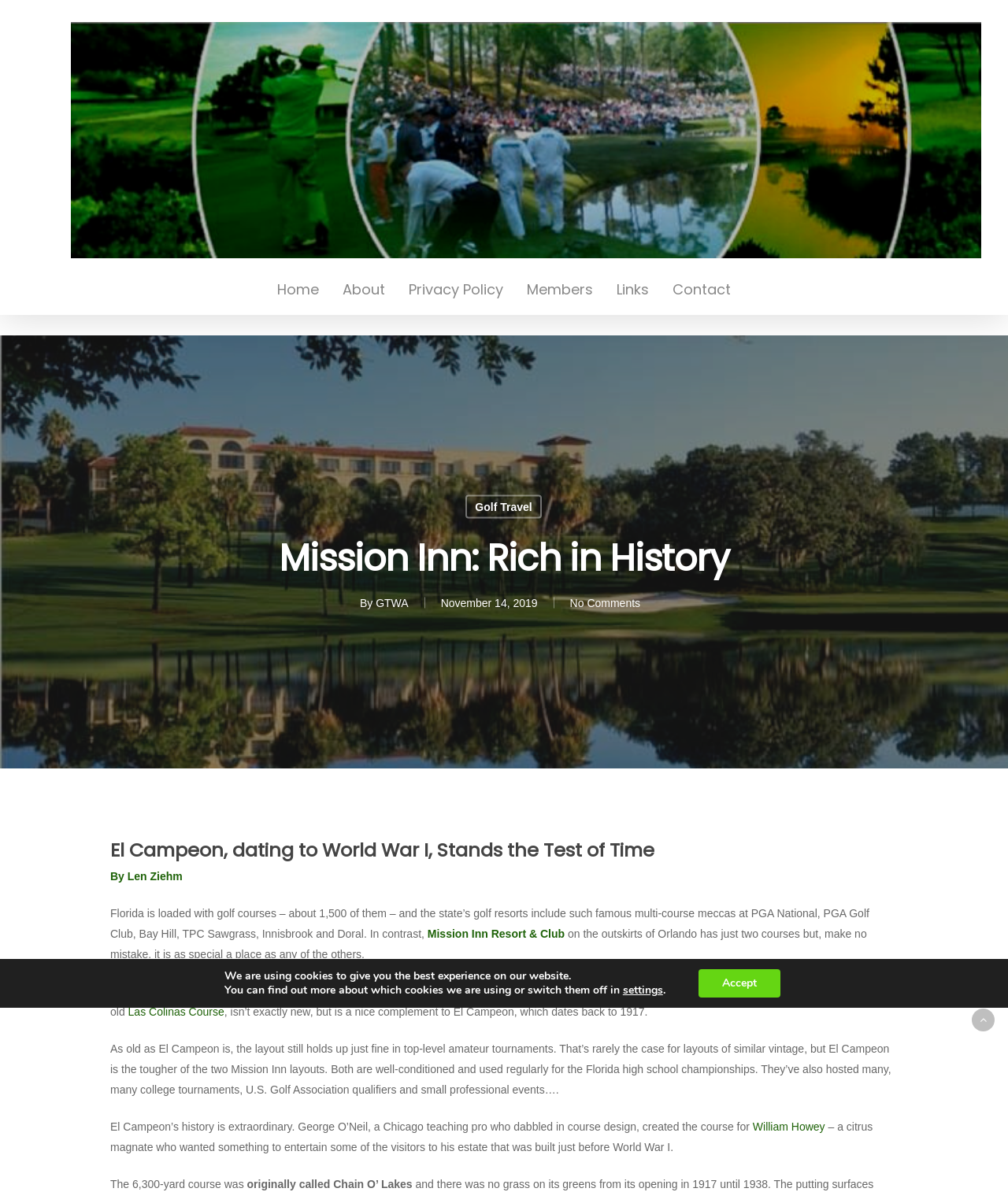From the webpage screenshot, identify the region described by Mission Inn Resort & Club. Provide the bounding box coordinates as (top-left x, top-left y, bottom-right x, bottom-right y), with each value being a floating point number between 0 and 1.

[0.424, 0.778, 0.56, 0.789]